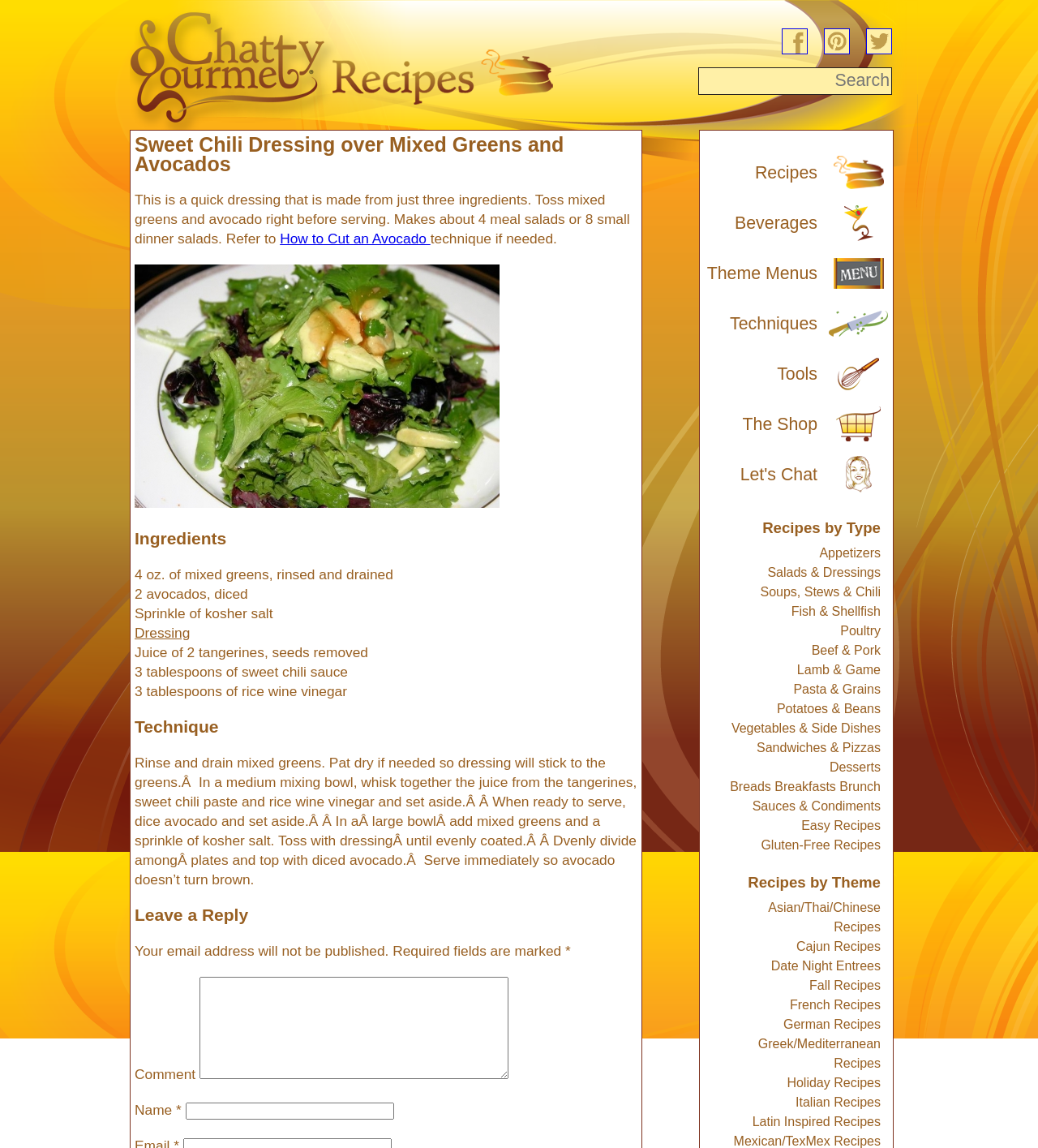What is the purpose of the 'Technique' section?
Your answer should be a single word or phrase derived from the screenshot.

To provide instructions